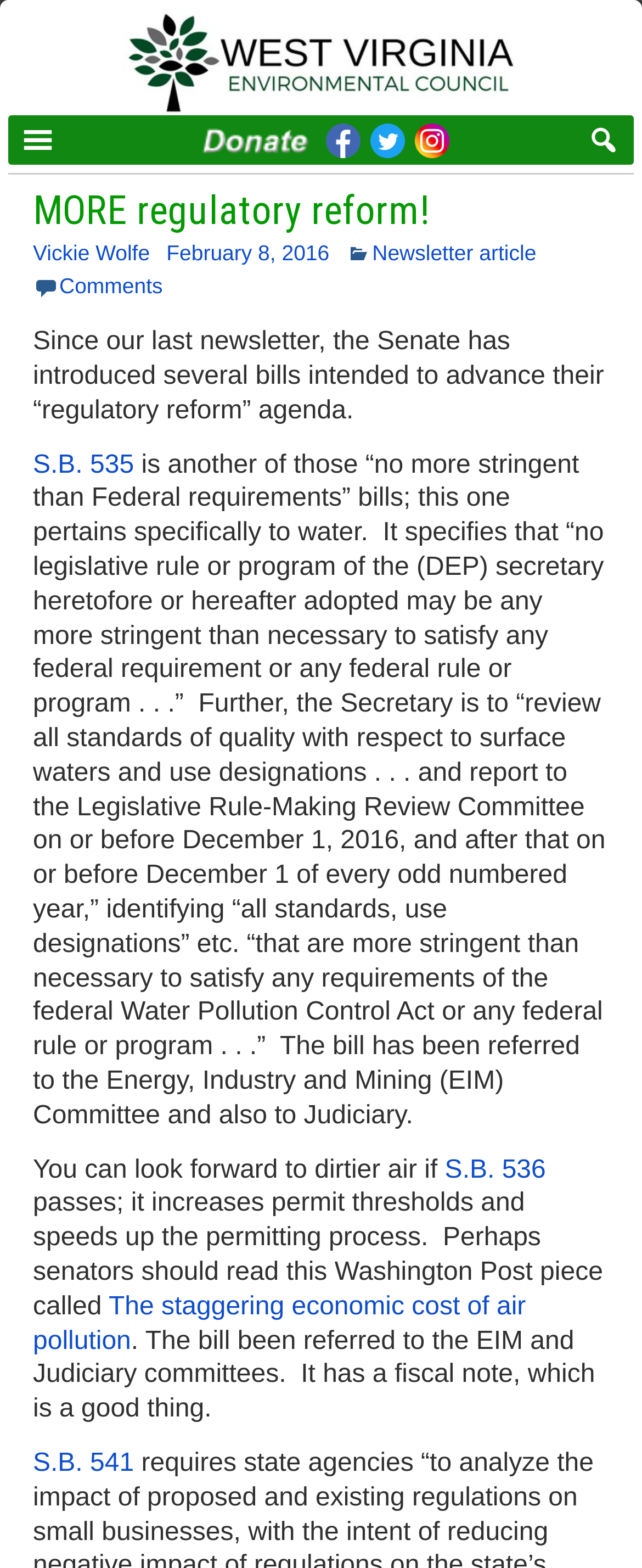Given the following UI element description: "alt="West Virginia Environmental Council"", find the bounding box coordinates in the webpage screenshot.

[0.013, 0.005, 0.987, 0.074]